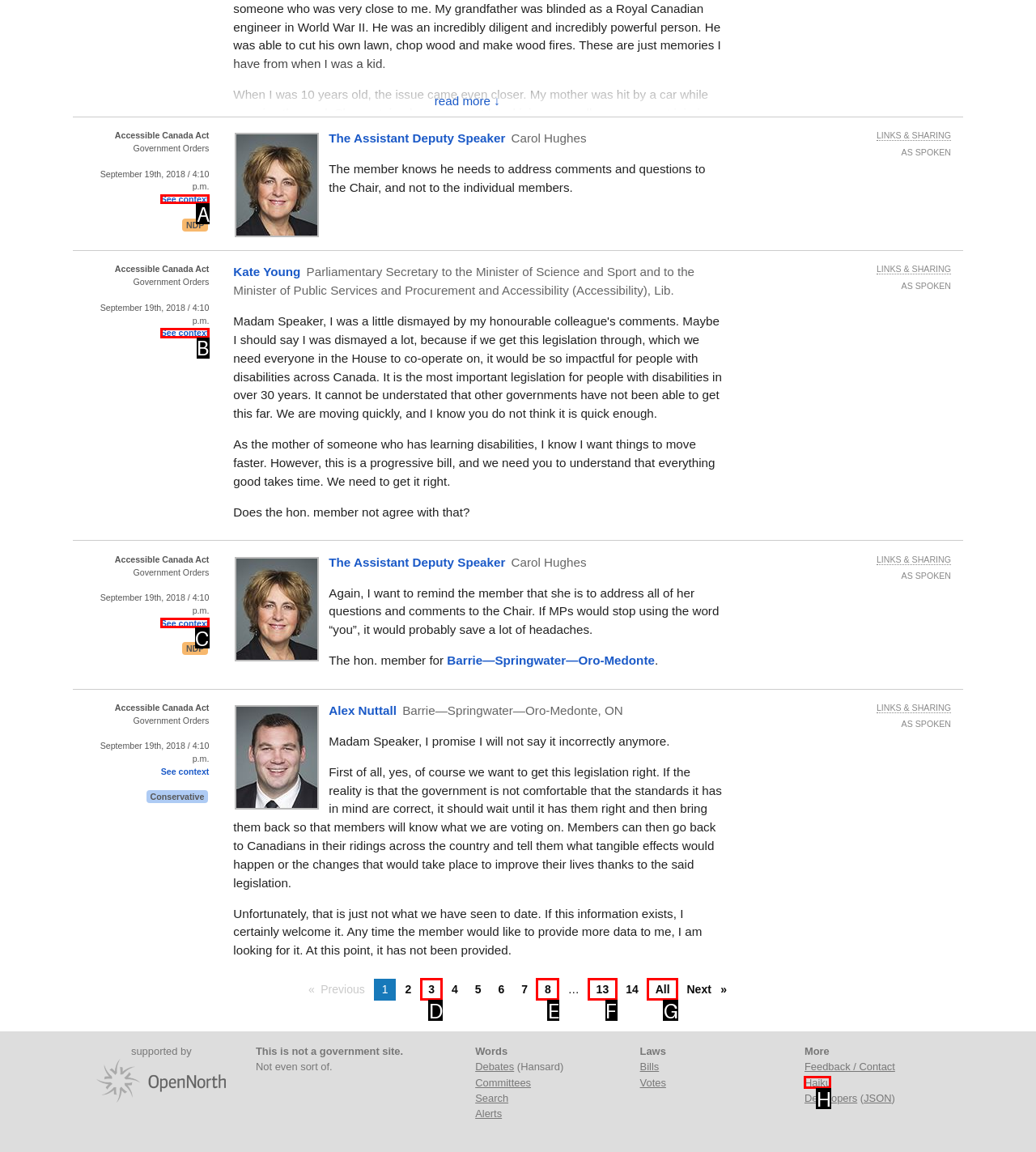Determine which option you need to click to execute the following task: Click the 'See context' link. Provide your answer as a single letter.

A